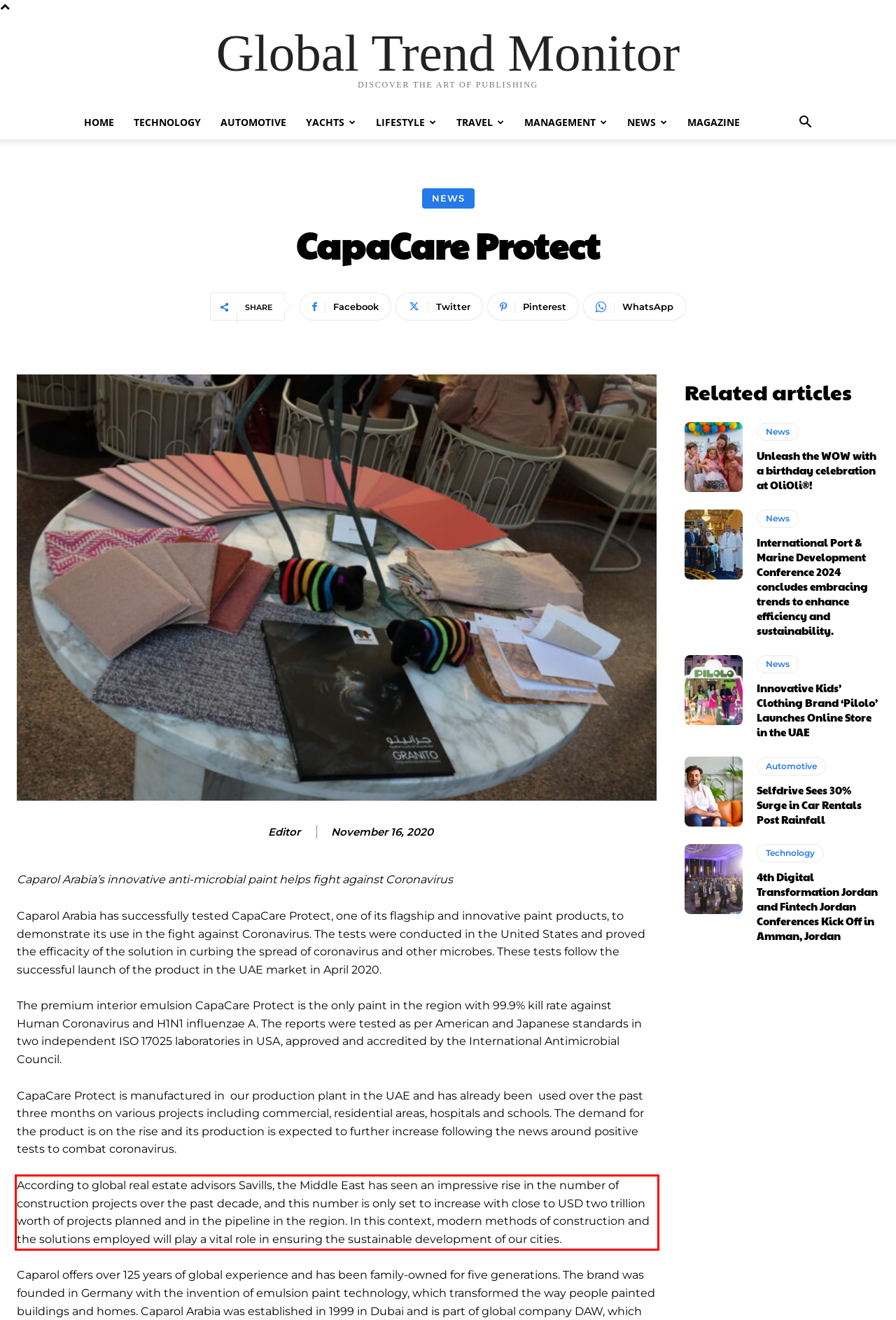Using the provided webpage screenshot, identify and read the text within the red rectangle bounding box.

According to global real estate advisors Savills, the Middle East has seen an impressive rise in the number of construction projects over the past decade, and this number is only set to increase with close to USD two trillion worth of projects planned and in the pipeline in the region. In this context, modern methods of construction and the solutions employed will play a vital role in ensuring the sustainable development of our cities.